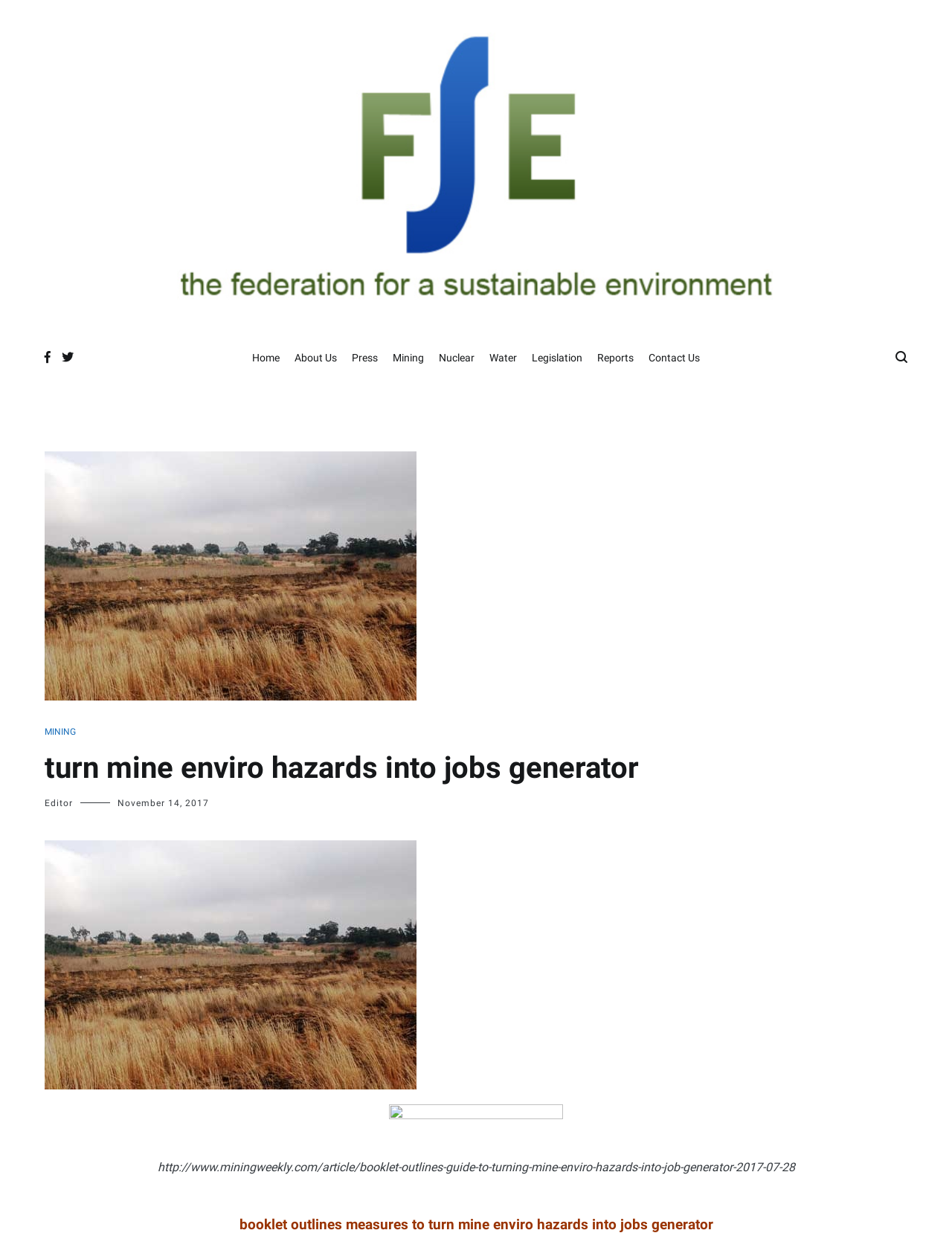Kindly provide the bounding box coordinates of the section you need to click on to fulfill the given instruction: "Go to Home".

[0.265, 0.271, 0.294, 0.299]